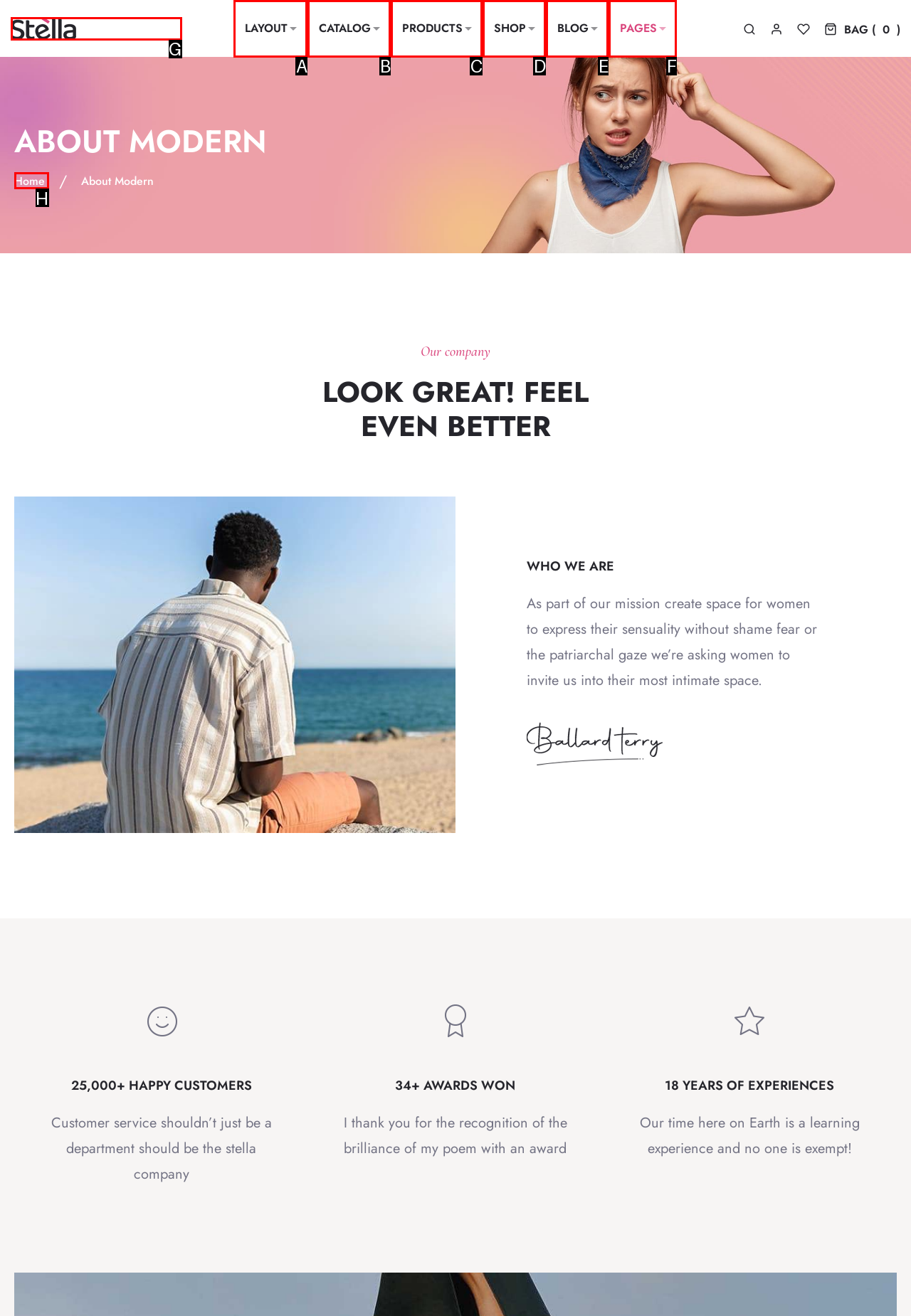Which UI element matches this description: Blog?
Reply with the letter of the correct option directly.

E